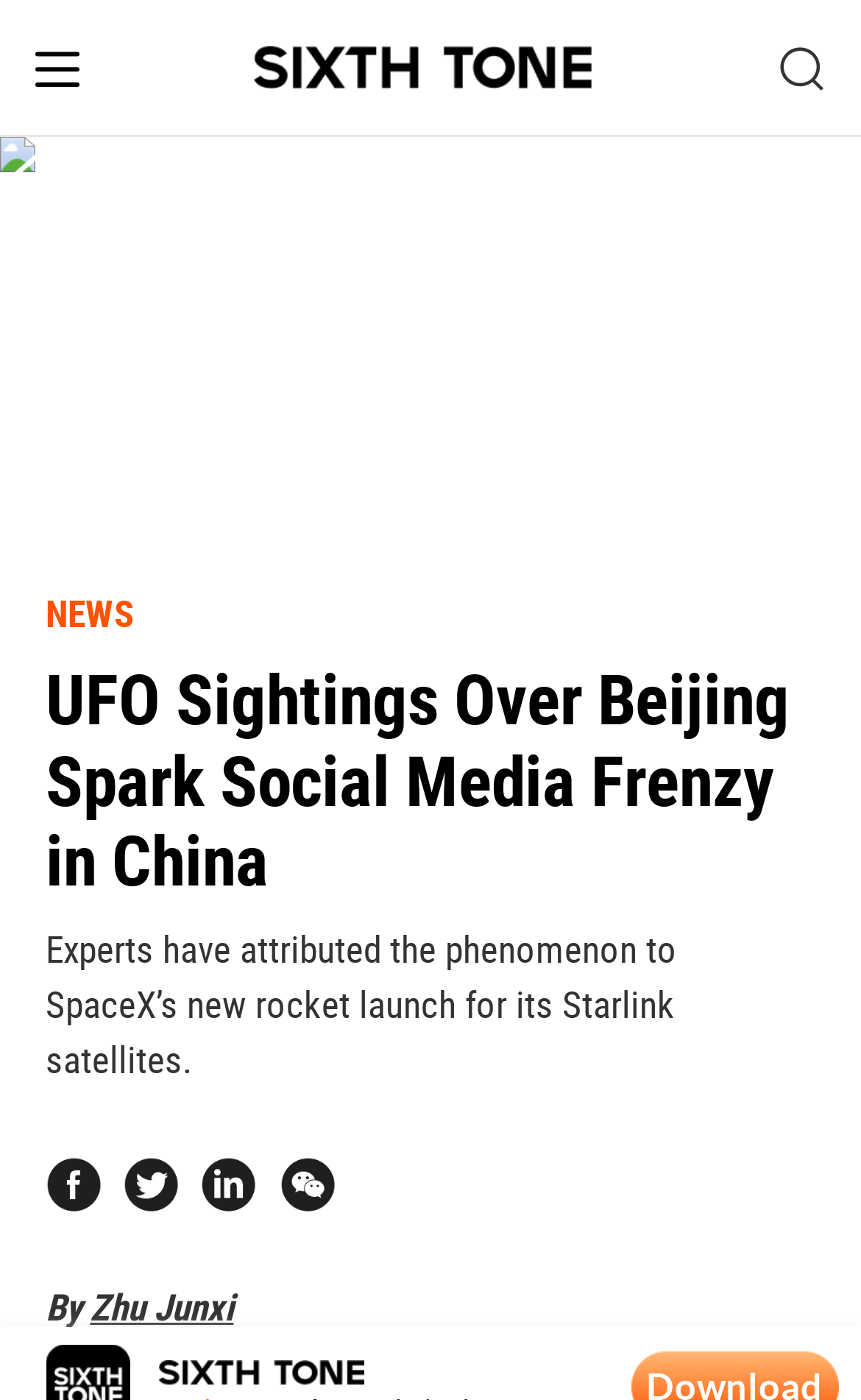From the element description Marcello Semeraro, predict the bounding box coordinates of the UI element. The coordinates must be specified in the format (top-left x, top-left y, bottom-right x, bottom-right y) and should be within the 0 to 1 range.

None